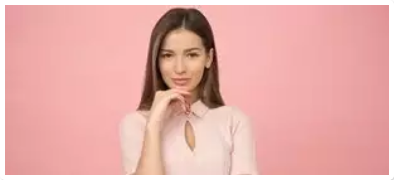Provide a thorough description of the contents of the image.

The image features a woman with long, flowing hair, styled elegantly, wearing a soft pink top with a distinctive cutout at the neckline. She is posing thoughtfully, resting her chin on her hand, which suggests a contemplative or inquisitive expression. The background is a smooth, muted pink, creating a warm and inviting atmosphere. This image is associated with the topic "What women want to explain to men but will never say so directly," indicating a focus on the complexities of female attraction and communication in relationships. The overall mood is engaging and introspective, inviting viewers to reflect on the nuances of understanding women's feelings and perspectives.